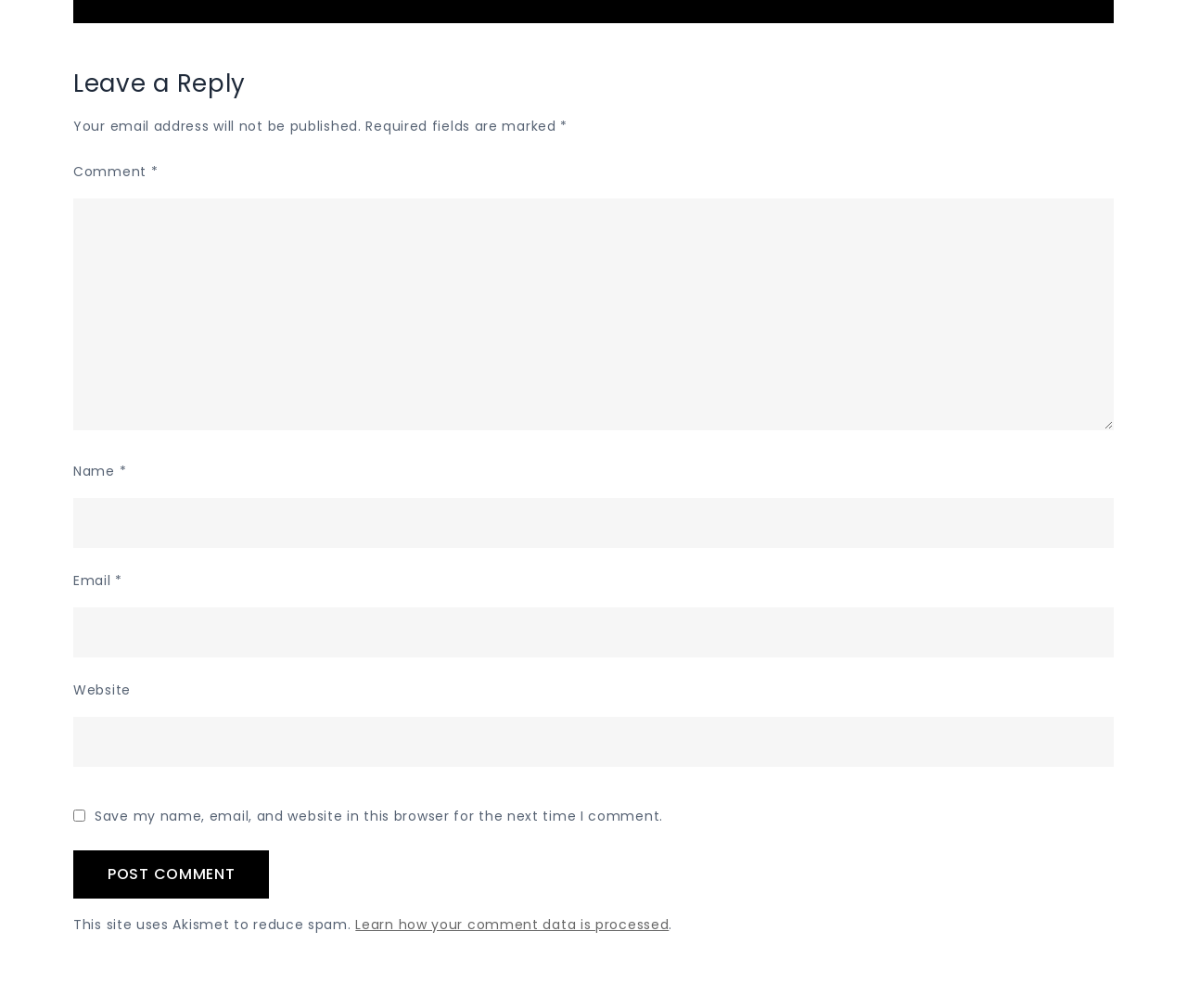Based on the image, please respond to the question with as much detail as possible:
How many text fields are there in the comment form?

There are four text fields in the comment form: Comment, Name, Email, and Website. These fields allow the user to enter their comment and contact information.